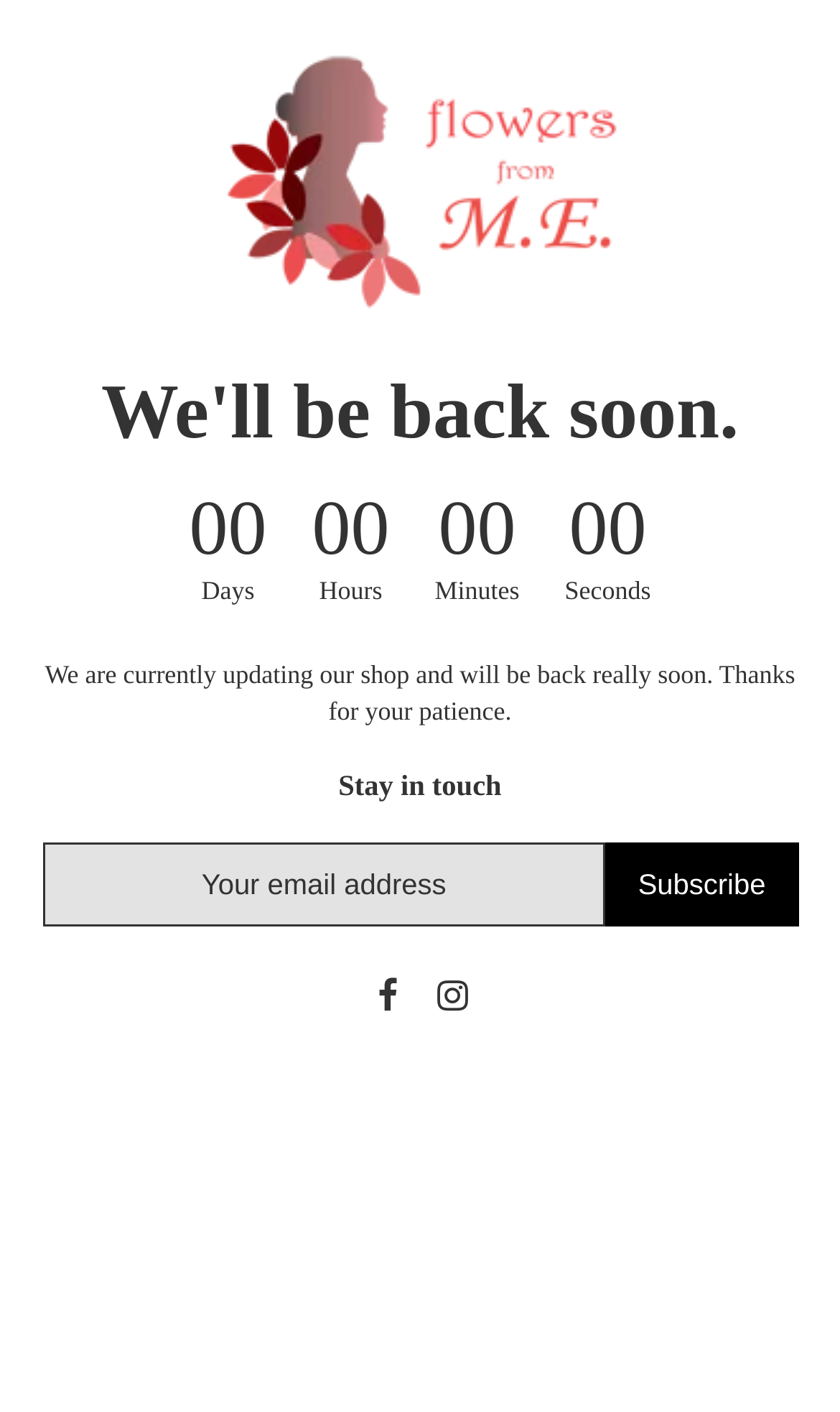Using the elements shown in the image, answer the question comprehensively: What is the current status of the shop?

The webpage displays a message 'We are currently updating our shop and will be back really soon. Thanks for your patience.' which indicates that the shop is currently under maintenance and will be back soon.